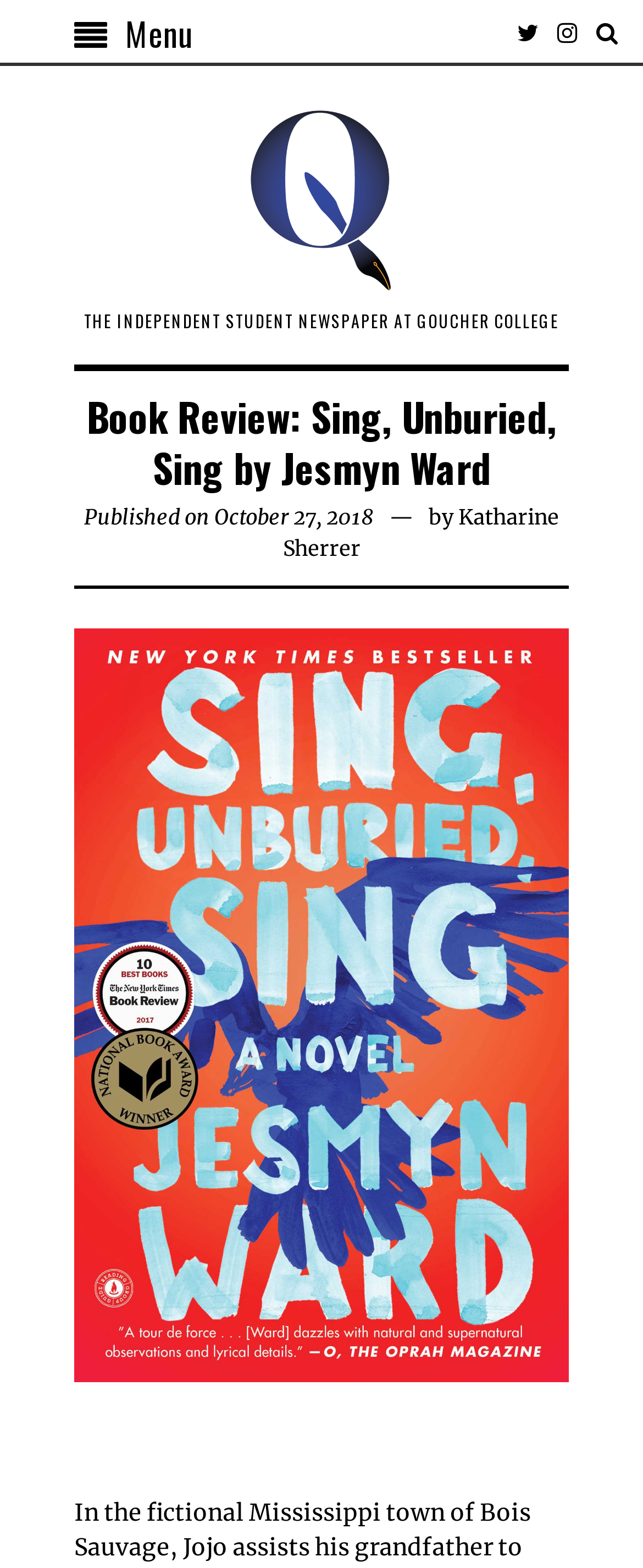What is the name of the newspaper?
Based on the image, provide your answer in one word or phrase.

The Quindecim